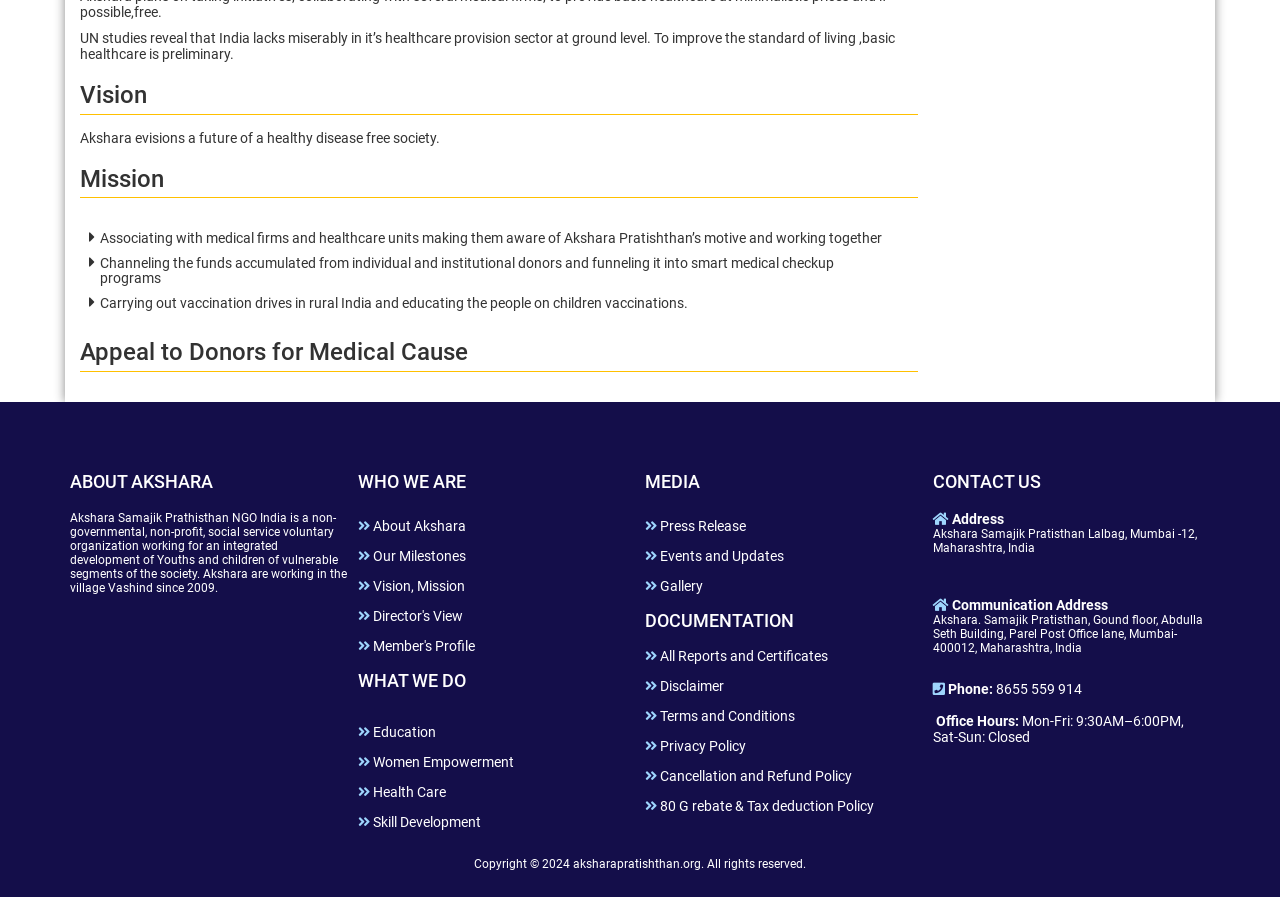Using the format (top-left x, top-left y, bottom-right x, bottom-right y), provide the bounding box coordinates for the described UI element. All values should be floating point numbers between 0 and 1: Cancellation and Refund Policy

[0.504, 0.856, 0.666, 0.874]